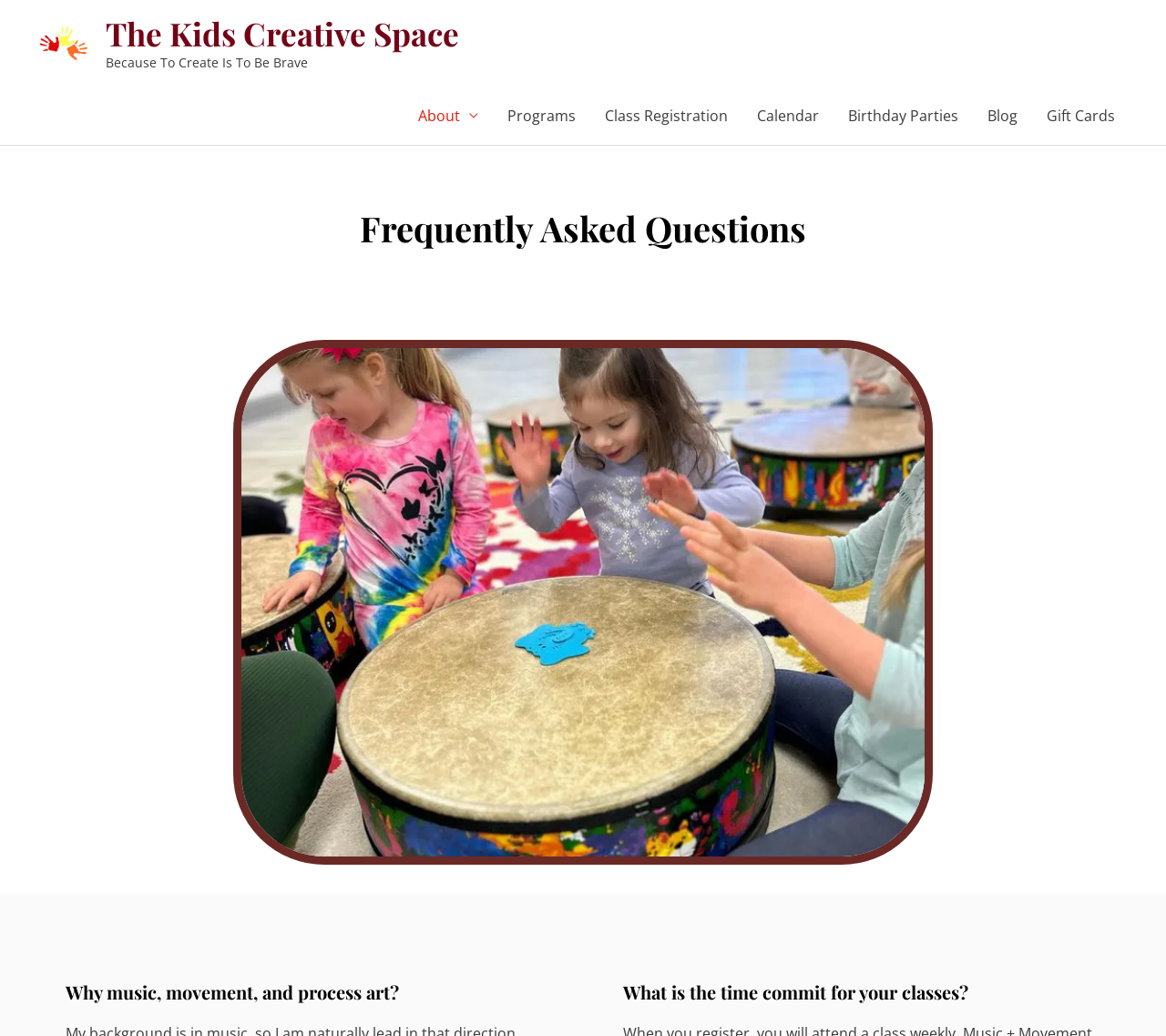Summarize the webpage in an elaborate manner.

The webpage is titled "FAQs - The Kids Creative Space" and has a prominent link to the website's homepage at the top left corner. Below this, there is a inspirational quote "Because To Create Is To Be Brave" displayed prominently. 

To the right of the quote, there is a site navigation menu that spans across the page, containing 8 links: "About", "Programs", "Class Registration", "Calendar", "Birthday Parties", "Blog", and "Gift Cards". 

Below the navigation menu, there is a large section dedicated to Frequently Asked Questions. The first question is "Why music, movement, and process art?" which is displayed in a large font size. This question is followed by a large figure or image that takes up most of the page's width. 

Further down, there is another question "What is the time commit for your classes?" which is displayed in a similar font size as the first question. There are no other visible UI elements or text on the page.